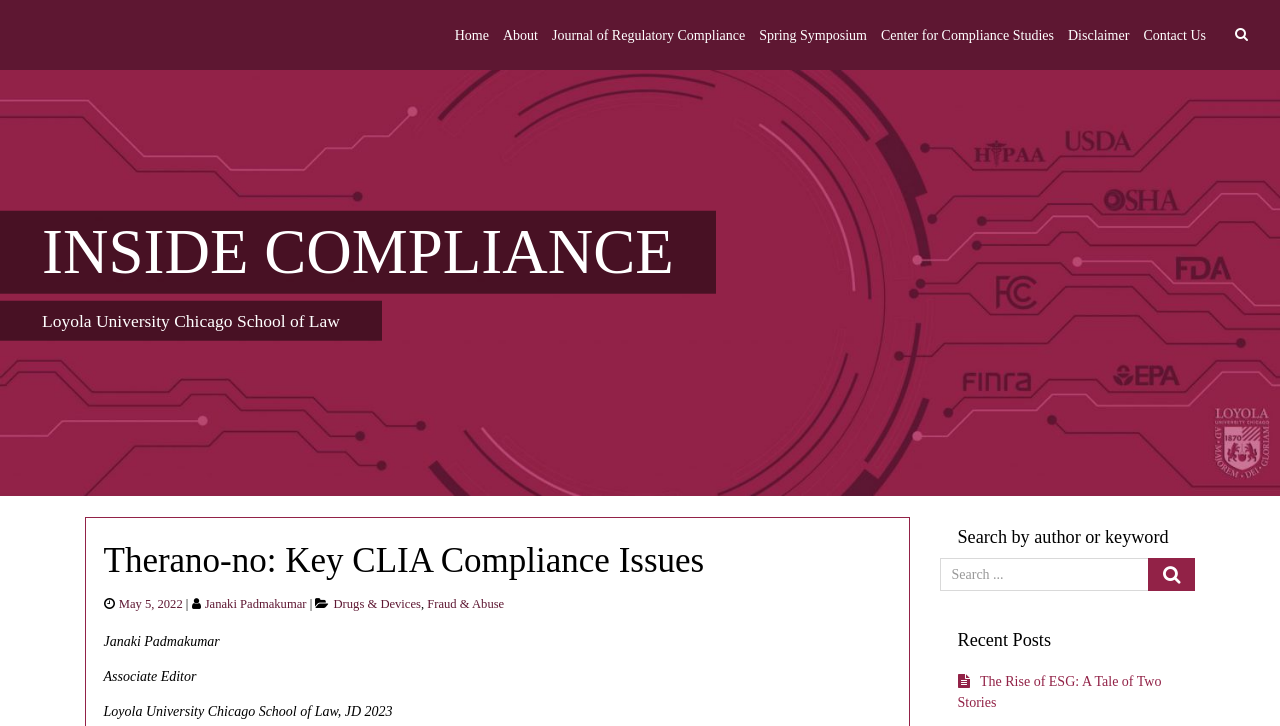Using the information in the image, could you please answer the following question in detail:
What is the date of the post 'Therano-no: Key CLIA Compliance Issues'?

I found the date of the post 'Therano-no: Key CLIA Compliance Issues' by looking at the text 'Posted on May 5, 2022' below the post title.